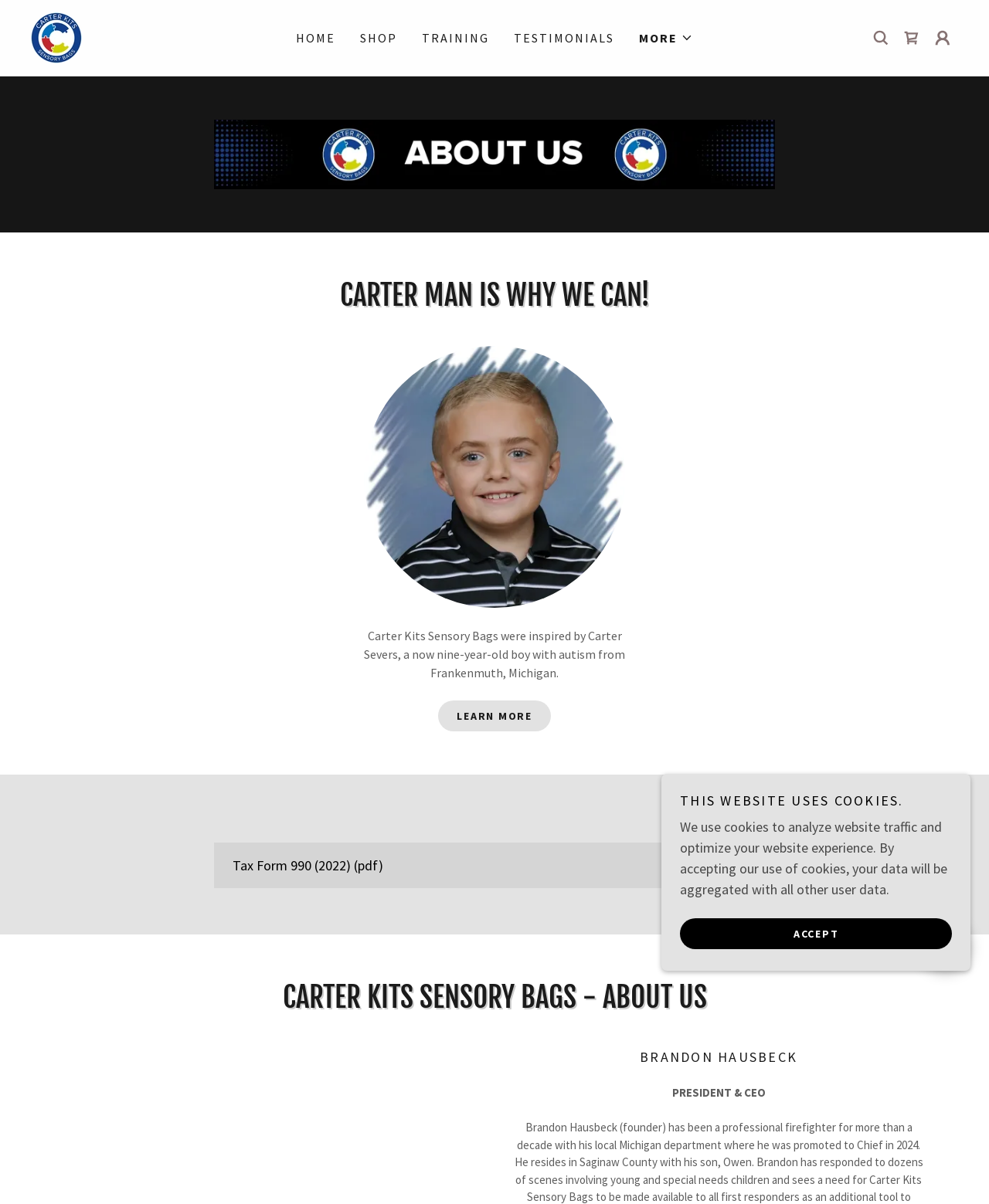Respond with a single word or phrase for the following question: 
How many links are in the main navigation menu?

4